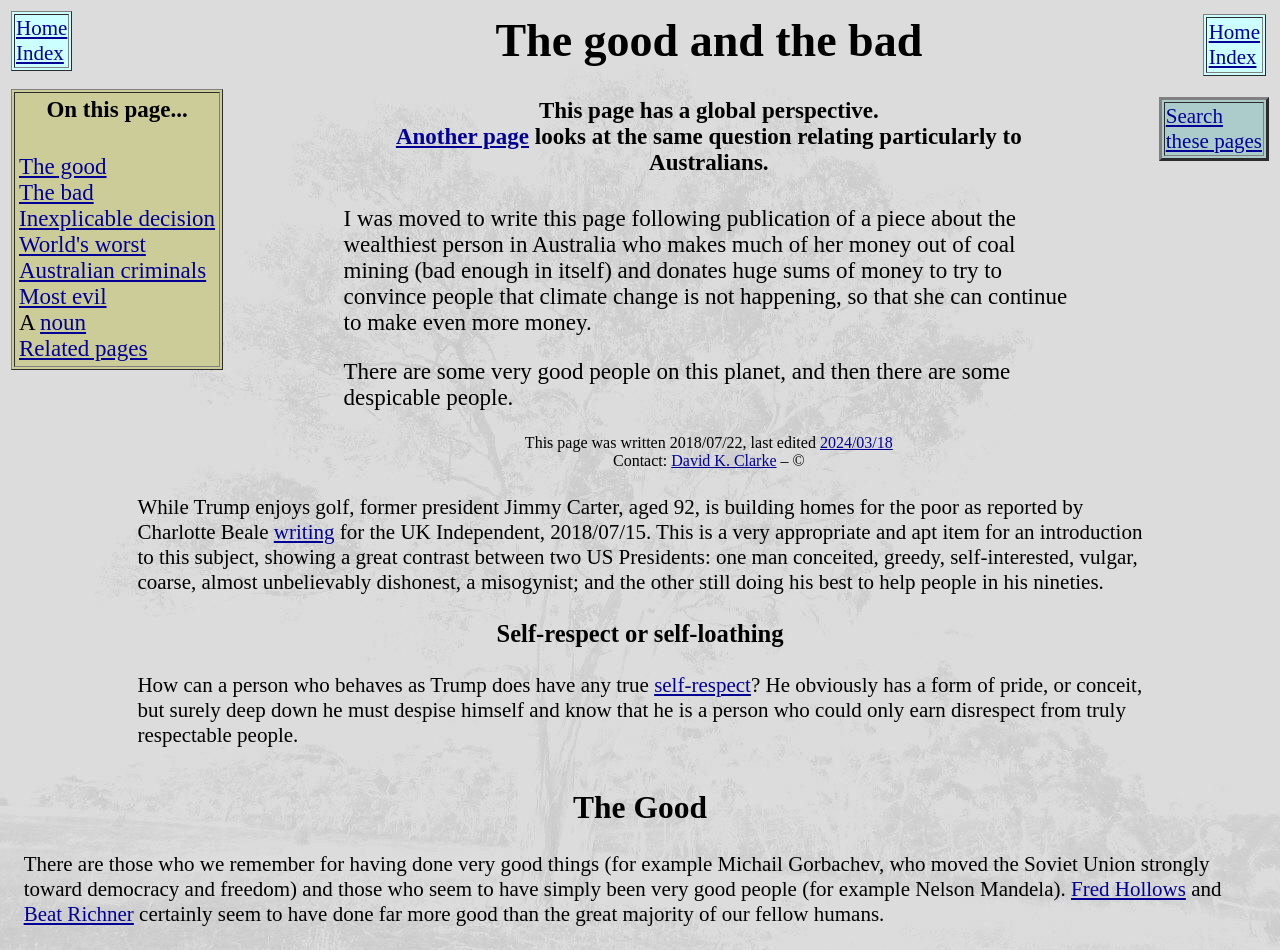Provide the text content of the webpage's main heading.

The good and the bad